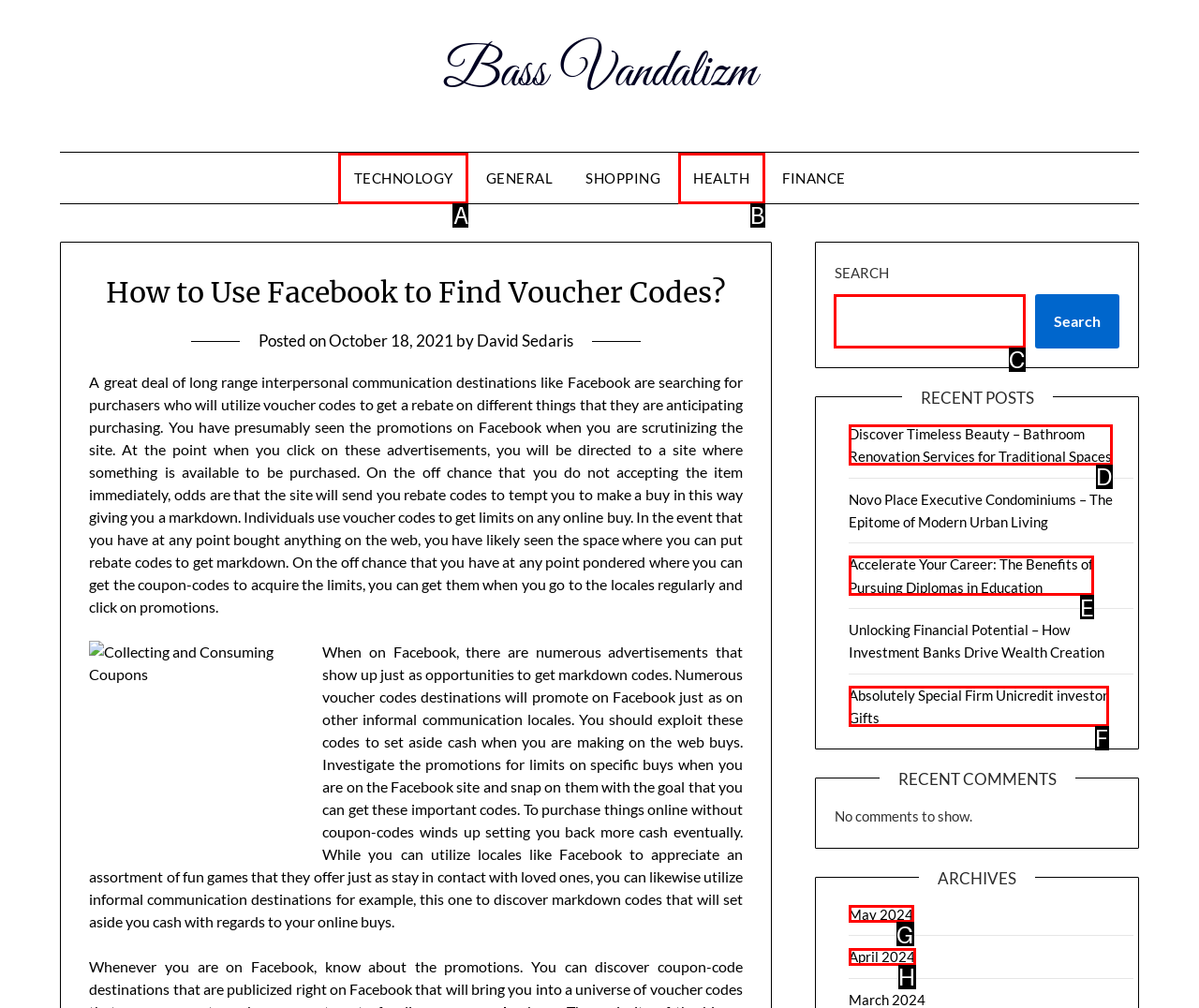Specify which element within the red bounding boxes should be clicked for this task: Search for something Respond with the letter of the correct option.

C